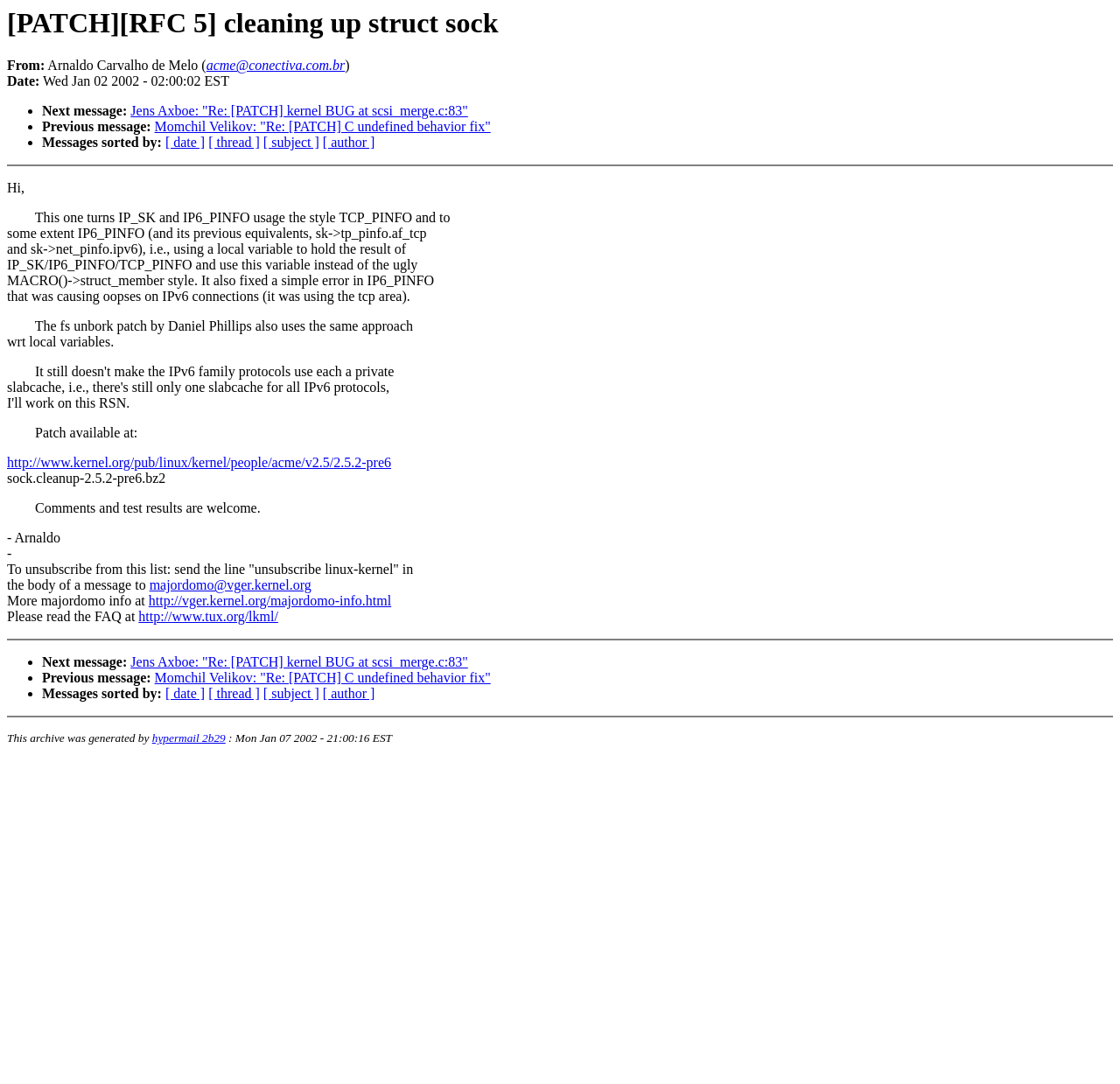Describe the entire webpage, focusing on both content and design.

This webpage is an archived email thread from the Linux-Kernel mailing list. At the top, there is a heading that reads "[PATCH][RFC 5] cleaning up struct sock" followed by the sender's information, including their name and email address. Below this, there are two lines of text displaying the date and time the email was sent.

The main content of the email is a patch description, which is a lengthy block of text that explains the changes made to the Linux kernel. The text is divided into several paragraphs, each discussing a specific aspect of the patch.

To the left of the main content, there are several links and list markers that provide navigation options. These include links to the next and previous messages in the thread, as well as options to sort messages by date, thread, subject, or author.

At the bottom of the page, there are several lines of text that provide information about the mailing list, including instructions on how to unsubscribe and a link to the list's FAQ.

There are also several horizontal separators throughout the page, which help to visually distinguish between different sections of the content.